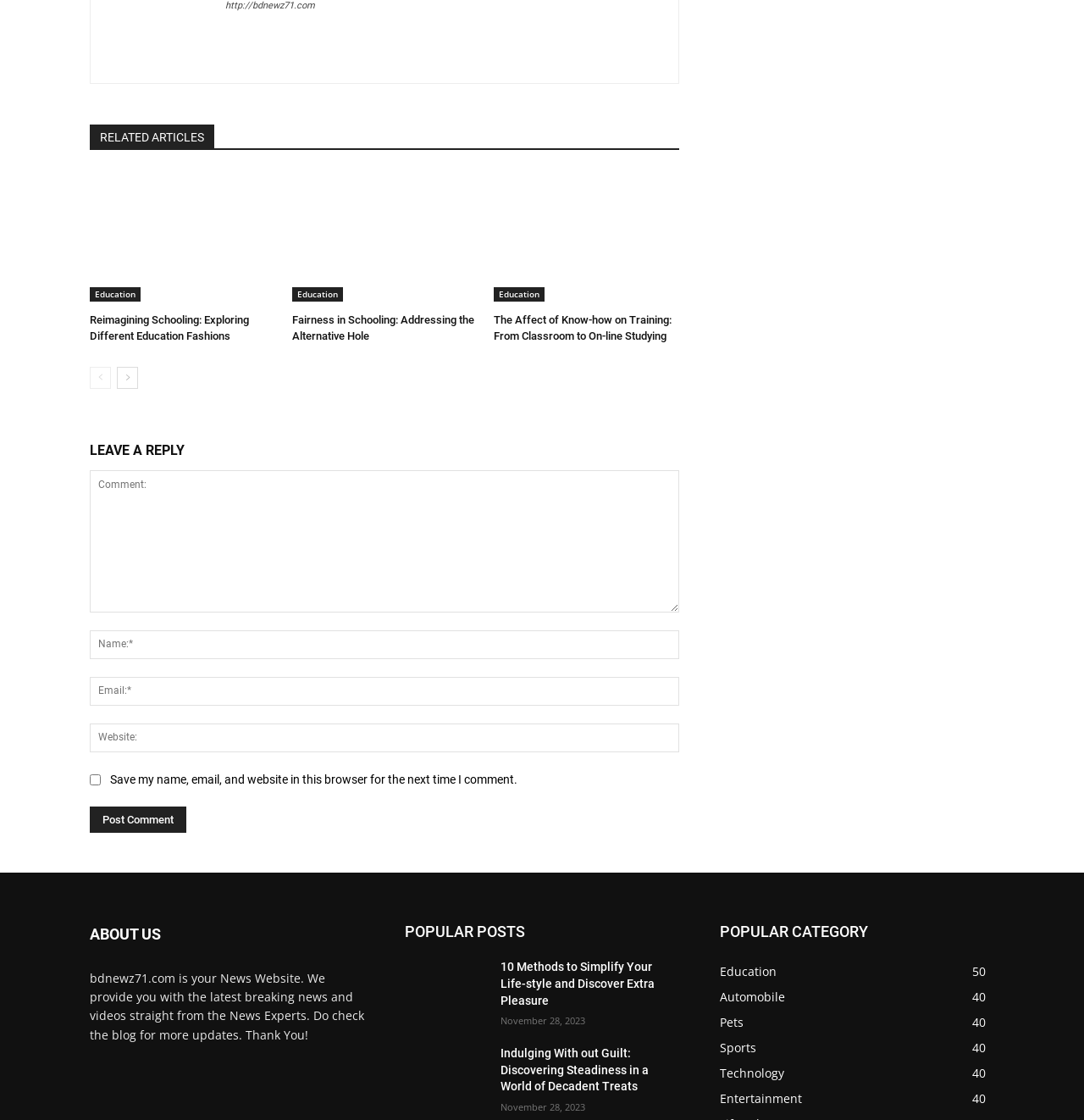What is the purpose of the textbox labeled 'Comment:'?
Using the information from the image, provide a comprehensive answer to the question.

The textbox labeled 'Comment:' is required and is used to input a comment or reply, which can be posted by clicking the 'Post Comment' button.